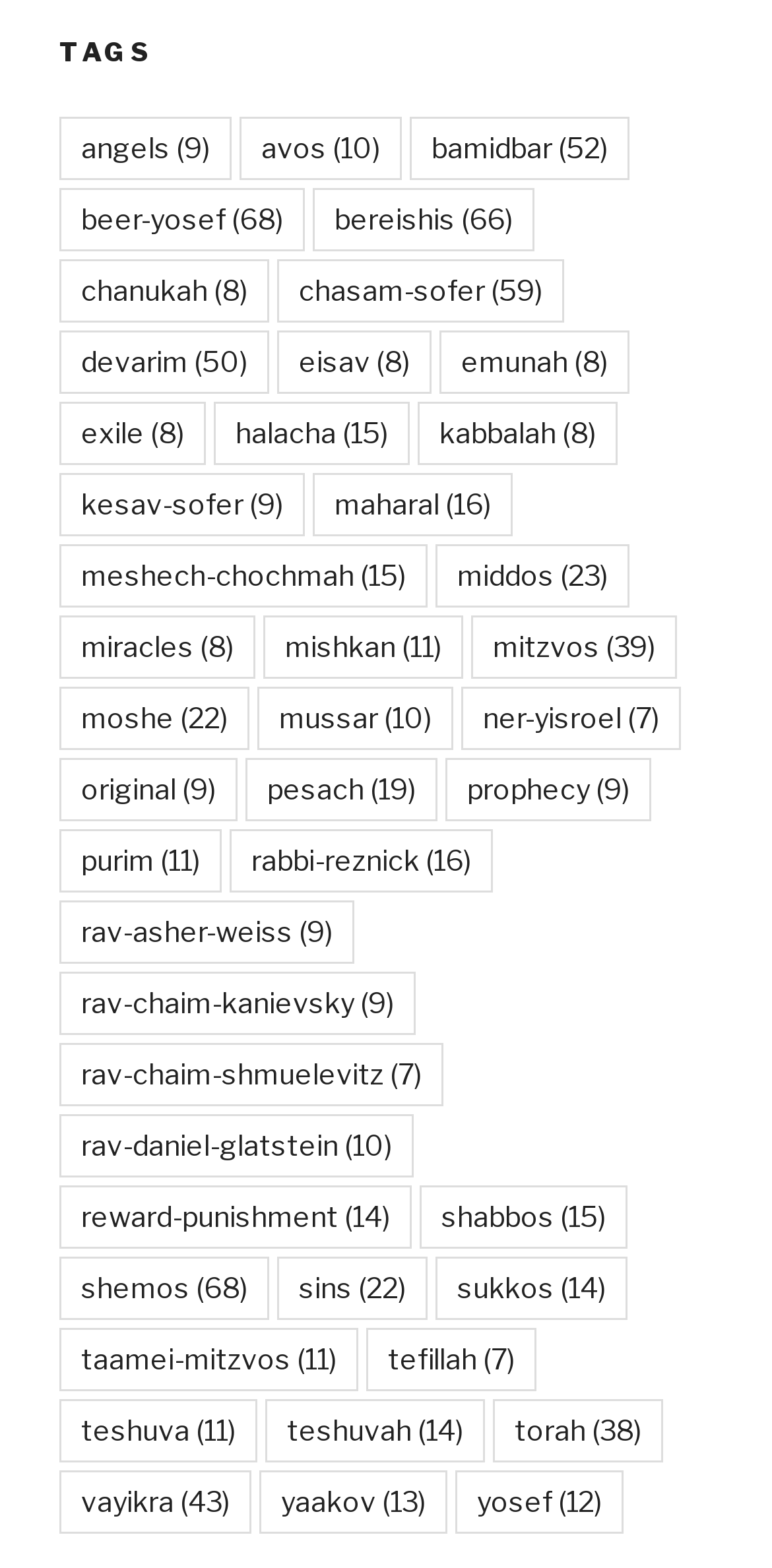Provide your answer to the question using just one word or phrase: How many links have only one digit in their item count?

2